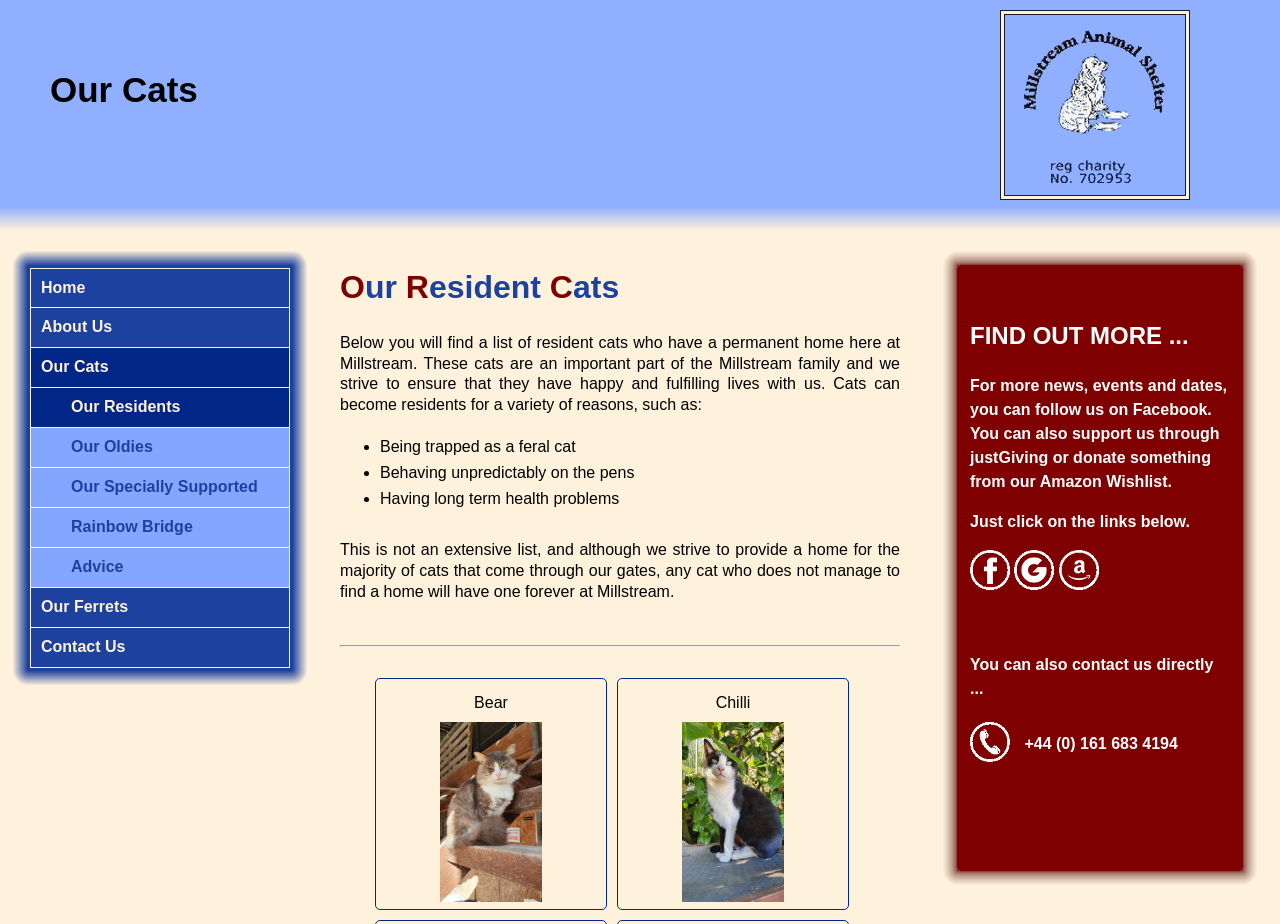Please extract the primary headline from the webpage.

Our Resident Cats